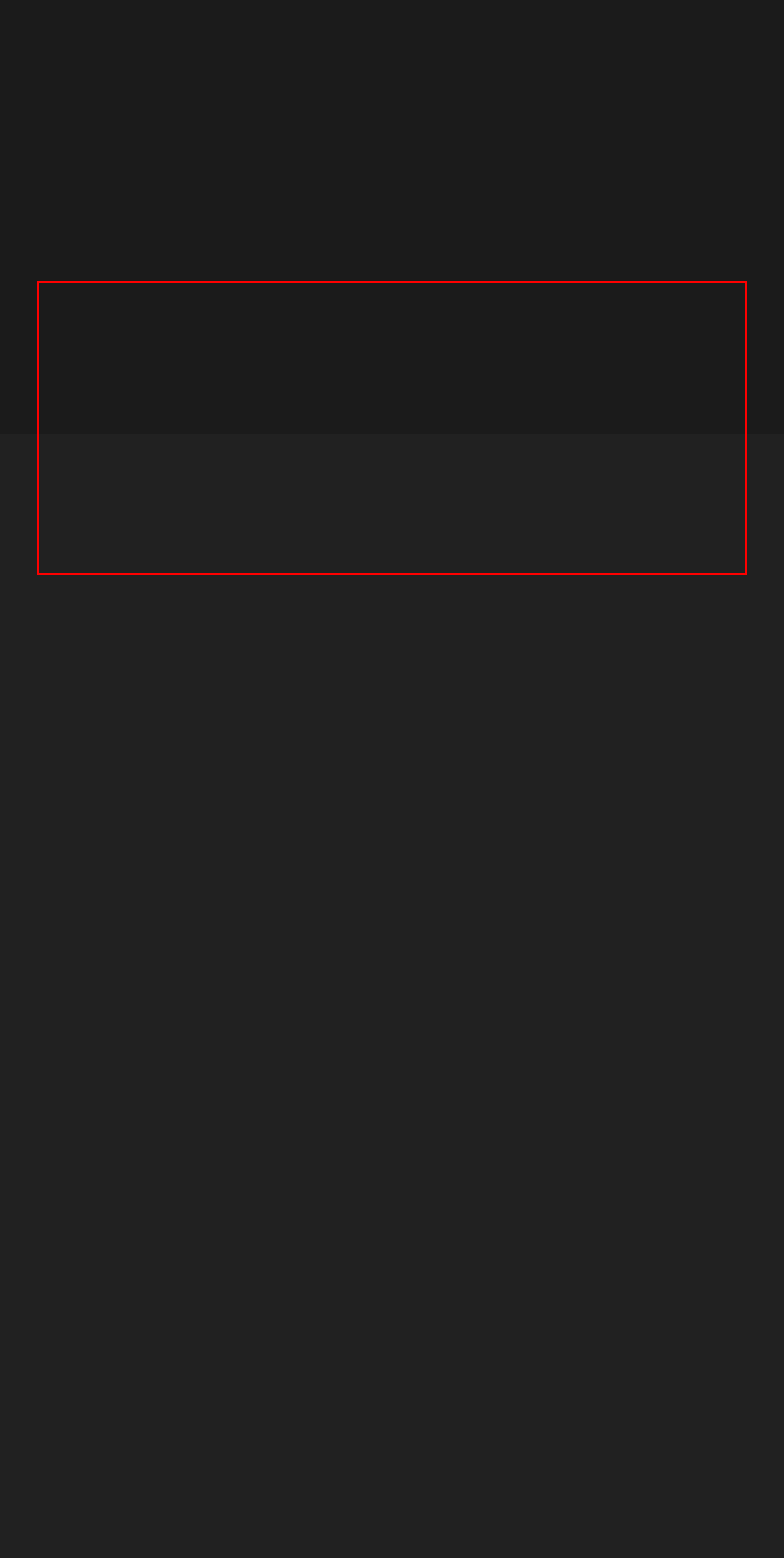Please identify and extract the text content from the UI element encased in a red bounding box on the provided webpage screenshot.

It’s not enough to dream of success; you must seize it! By connecting with CORE CREATIVE, you’re taking the first step towards a digital revolution redefining your brand’s destiny.